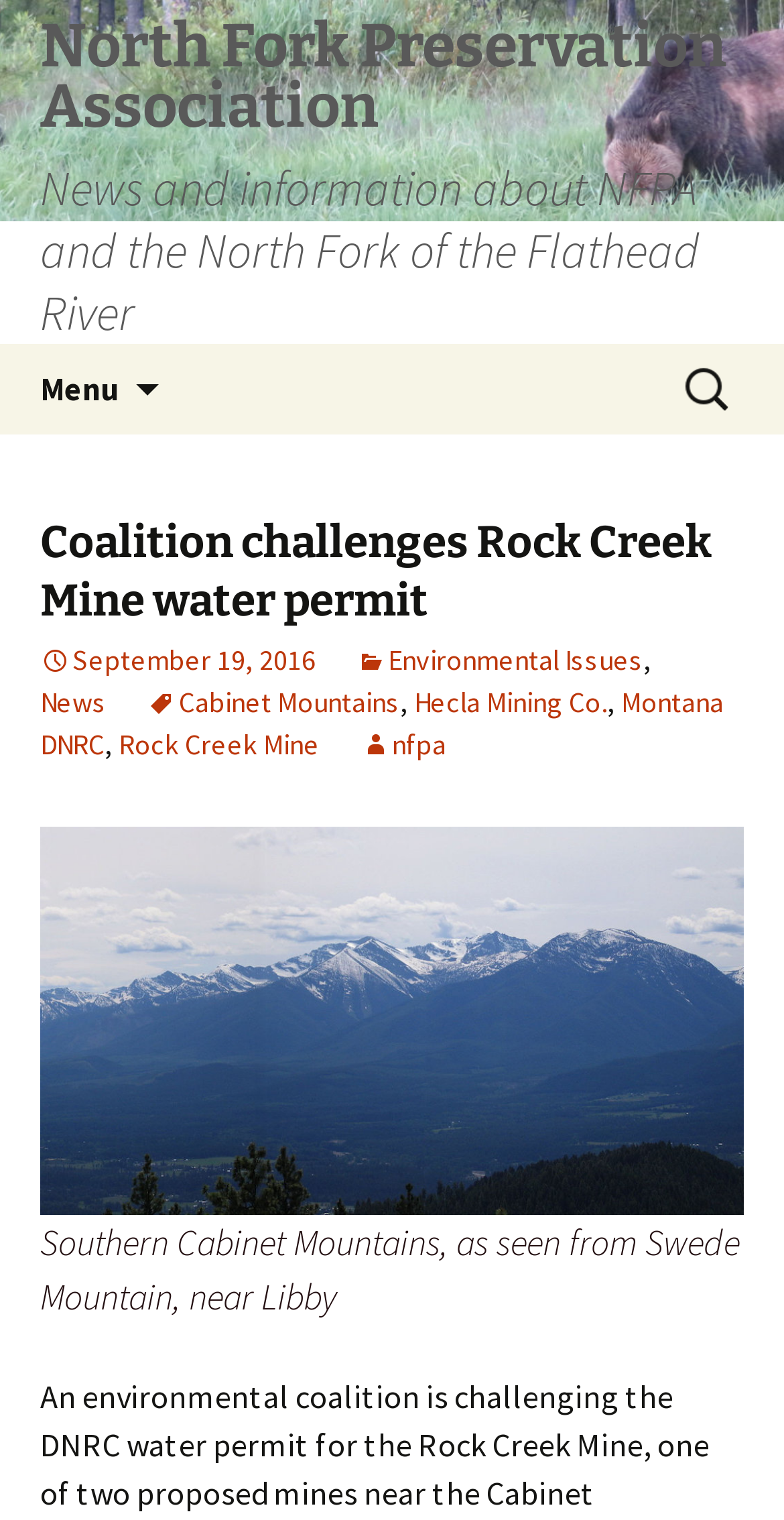Explain in detail what is displayed on the webpage.

The webpage is about the North Fork Preservation Association, with a focus on a news article titled "Coalition challenges Rock Creek Mine water permit". At the top of the page, there is a link to the North Fork Preservation Association's news and information section, accompanied by two headings that provide more details about the organization and its focus on the North Fork of the Flathead River.

To the right of the top link, there is a button labeled "Menu" that, when expanded, controls the primary menu. Next to the menu button, there is a "Skip to content" link. On the top right corner, there is a search bar with a label "Search for:".

Below the top section, there is a header that contains the title of the news article, "Coalition challenges Rock Creek Mine water permit", along with a date "September 19, 2016" and several links to related topics, including "Environmental Issues", "News", "Cabinet Mountains", "Hecla Mining Co.", "Montana DNRC", "Rock Creek Mine", and "nfpa".

The main content of the page is accompanied by a large image that takes up most of the page's width, showing the Southern Cabinet Mountains, as seen from Swede Mountain, near Libby. The image has a caption that provides more information about the photo.